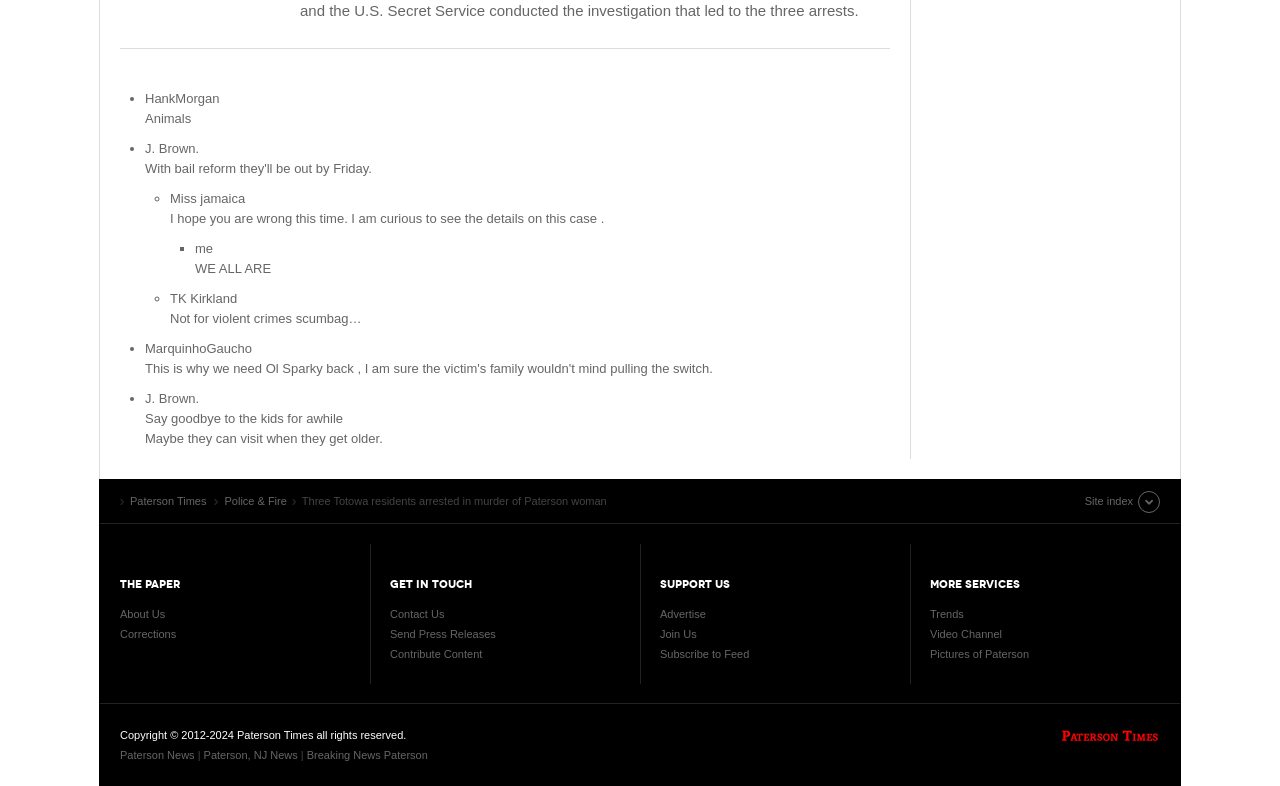Kindly determine the bounding box coordinates for the area that needs to be clicked to execute this instruction: "Read 'Three Totowa residents arrested in murder of Paterson woman'".

[0.236, 0.629, 0.474, 0.645]